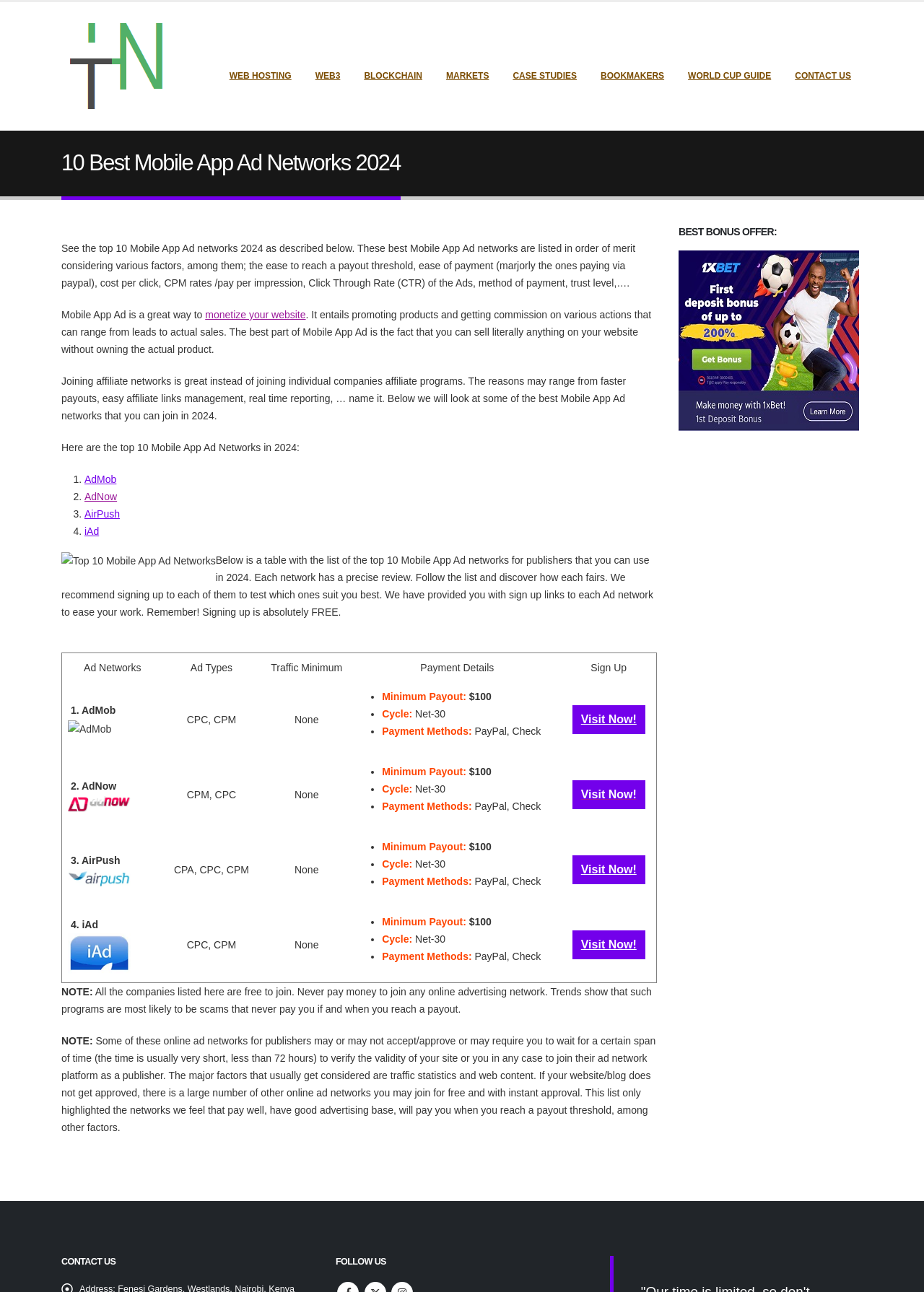Given the element description monetize your website, identify the bounding box coordinates for the UI element on the webpage screenshot. The format should be (top-left x, top-left y, bottom-right x, bottom-right y), with values between 0 and 1.

[0.222, 0.239, 0.331, 0.248]